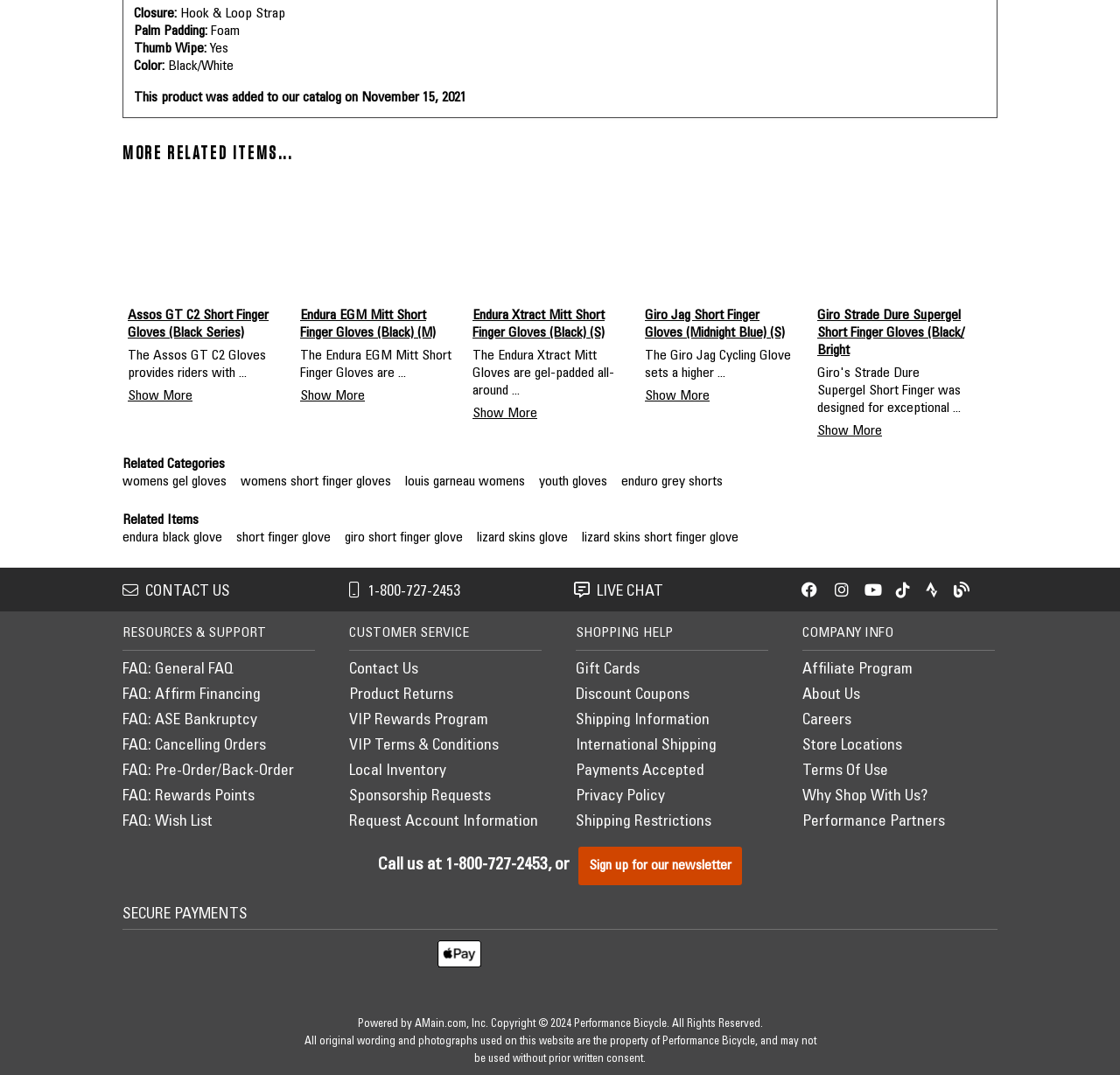Identify the bounding box coordinates for the UI element described as follows: "1-800-727-2453". Ensure the coordinates are four float numbers between 0 and 1, formatted as [left, top, right, bottom].

[0.311, 0.544, 0.411, 0.558]